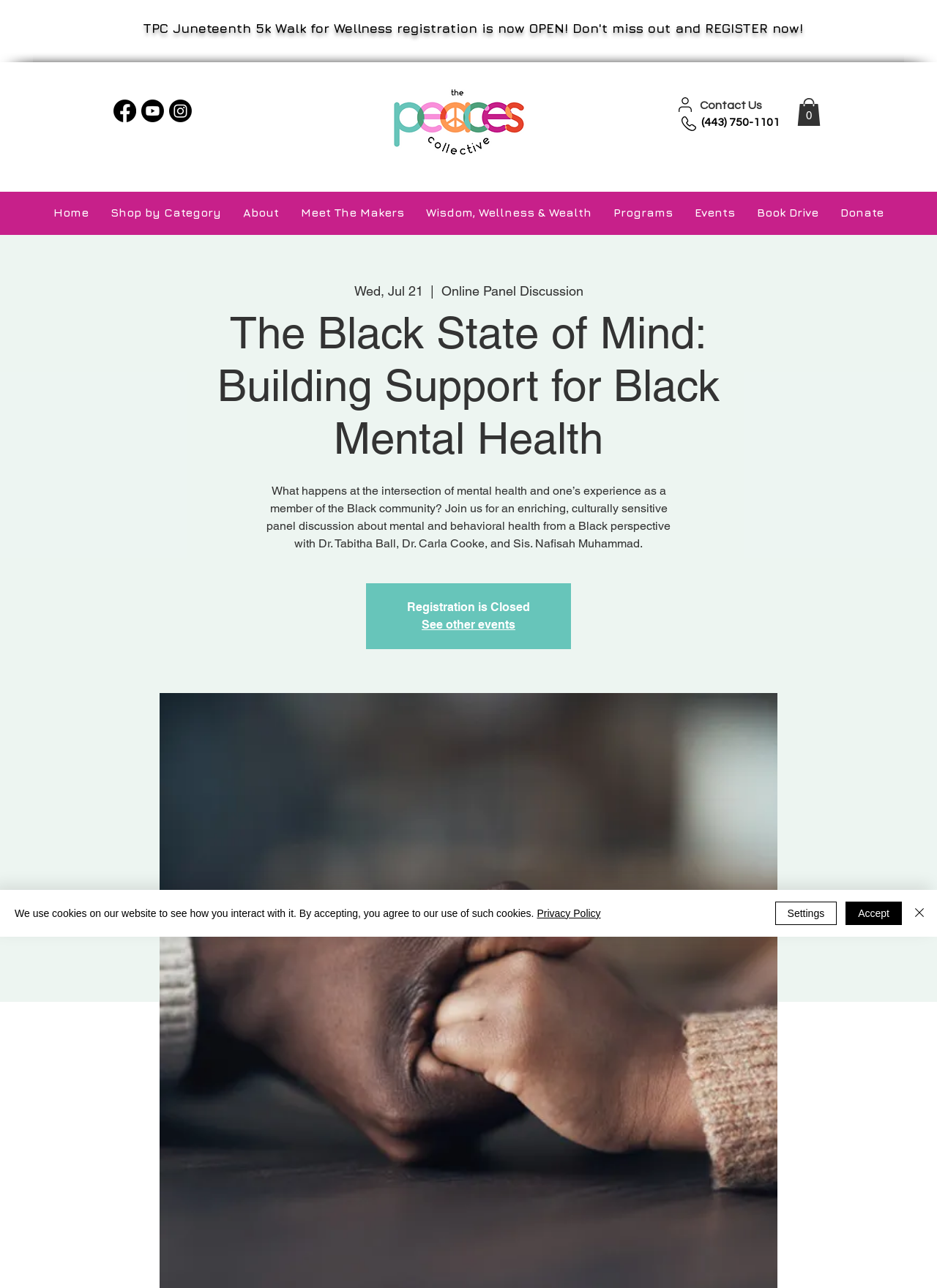Answer the question with a single word or phrase: 
What is the current status of the event registration?

Closed